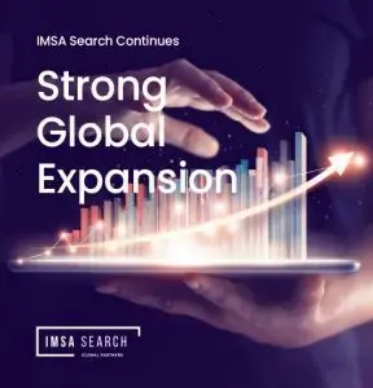Describe all significant details and elements found in the image.

The image showcases a striking visual representation of IMSA Search's ongoing global expansion. In the foreground, two hands are positioned as if presenting a digital tablet, from which a vibrant, upward-trending graph emerges. This symbolizes growth and progress, accompanied by the bold text "IMSA Search Continues" at the top and "Strong Global Expansion" prominently displayed. The sleek, modern design emphasizes the forward-thinking nature of IMSA Search as a leader in executive search services, hinting at their commitment to expanding their international reach and capabilities. The background creates a professional atmosphere, reflecting the innovative spirit of IMSA Search Global Partners.